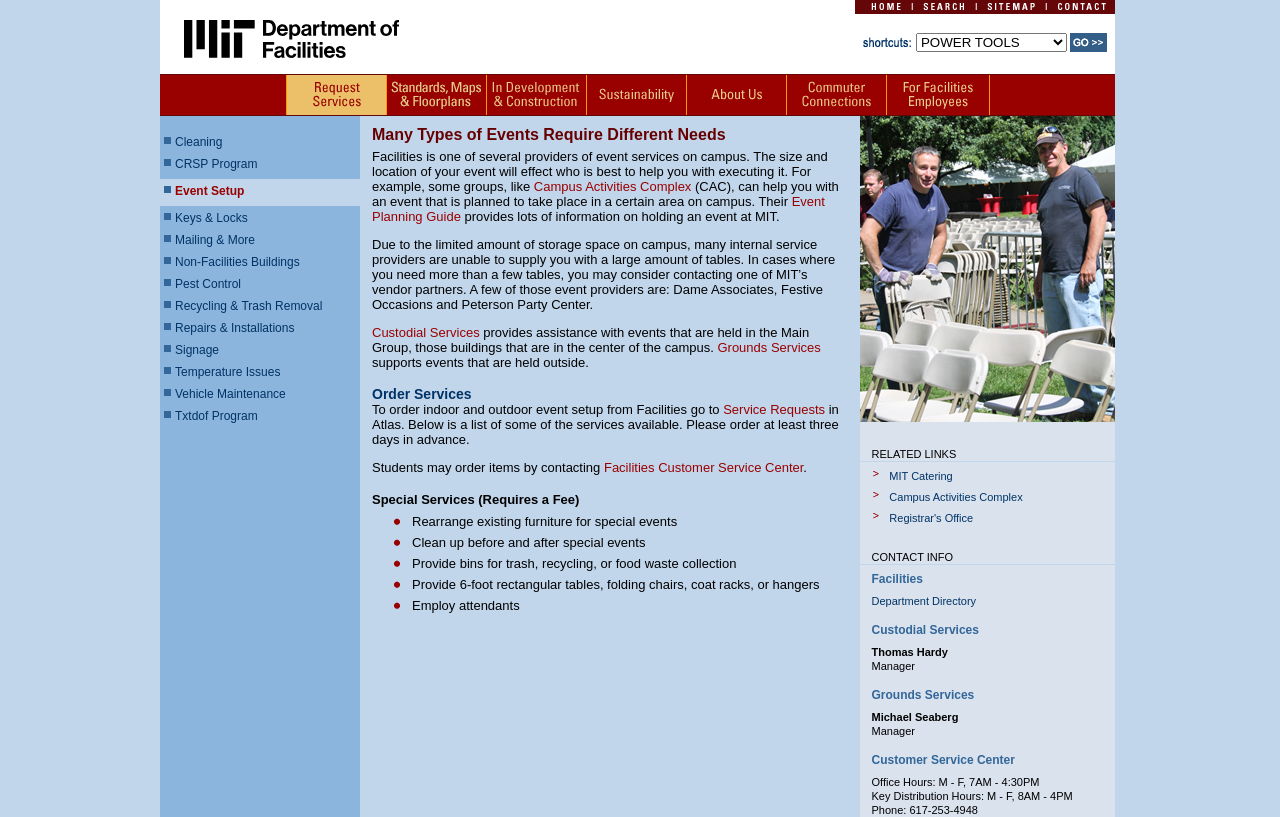Indicate the bounding box coordinates of the element that needs to be clicked to satisfy the following instruction: "View Maps & Floor Plans". The coordinates should be four float numbers between 0 and 1, i.e., [left, top, right, bottom].

[0.302, 0.129, 0.379, 0.143]